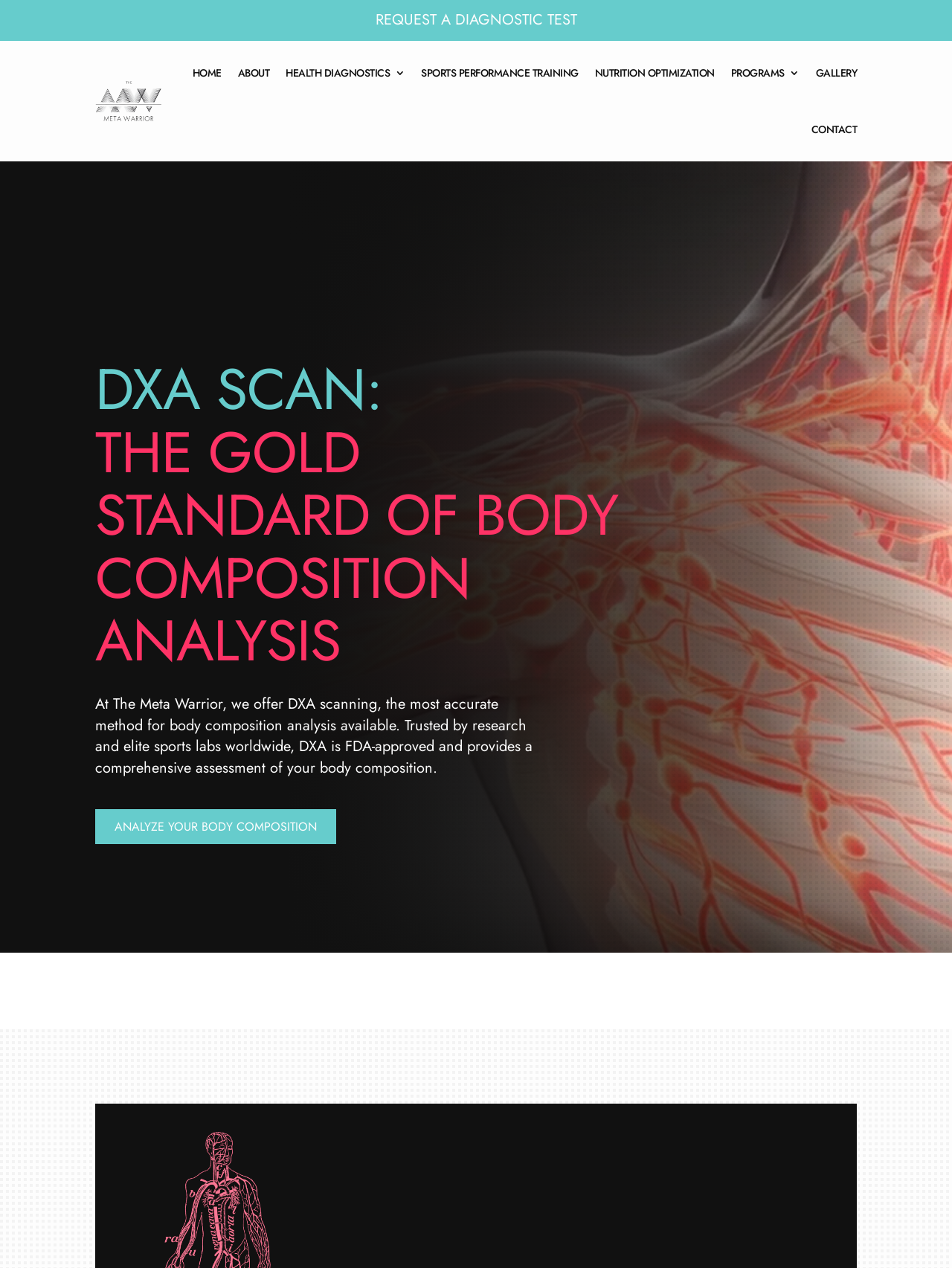Extract the bounding box coordinates for the described element: "Analyze Your Body Composition". The coordinates should be represented as four float numbers between 0 and 1: [left, top, right, bottom].

[0.1, 0.638, 0.353, 0.666]